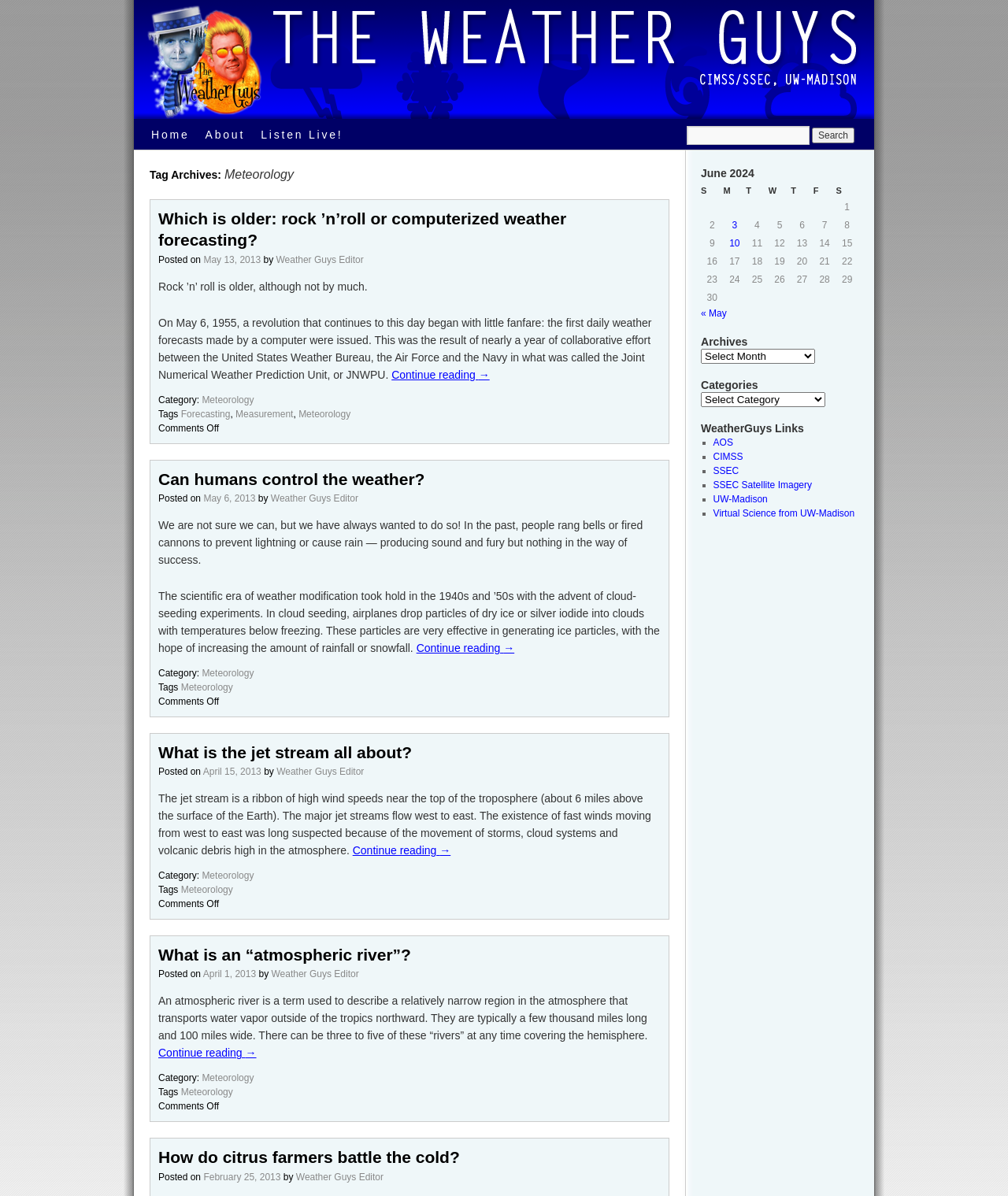Please specify the bounding box coordinates of the element that should be clicked to execute the given instruction: 'View the calendar for June 2024'. Ensure the coordinates are four float numbers between 0 and 1, expressed as [left, top, right, bottom].

[0.695, 0.139, 0.852, 0.256]